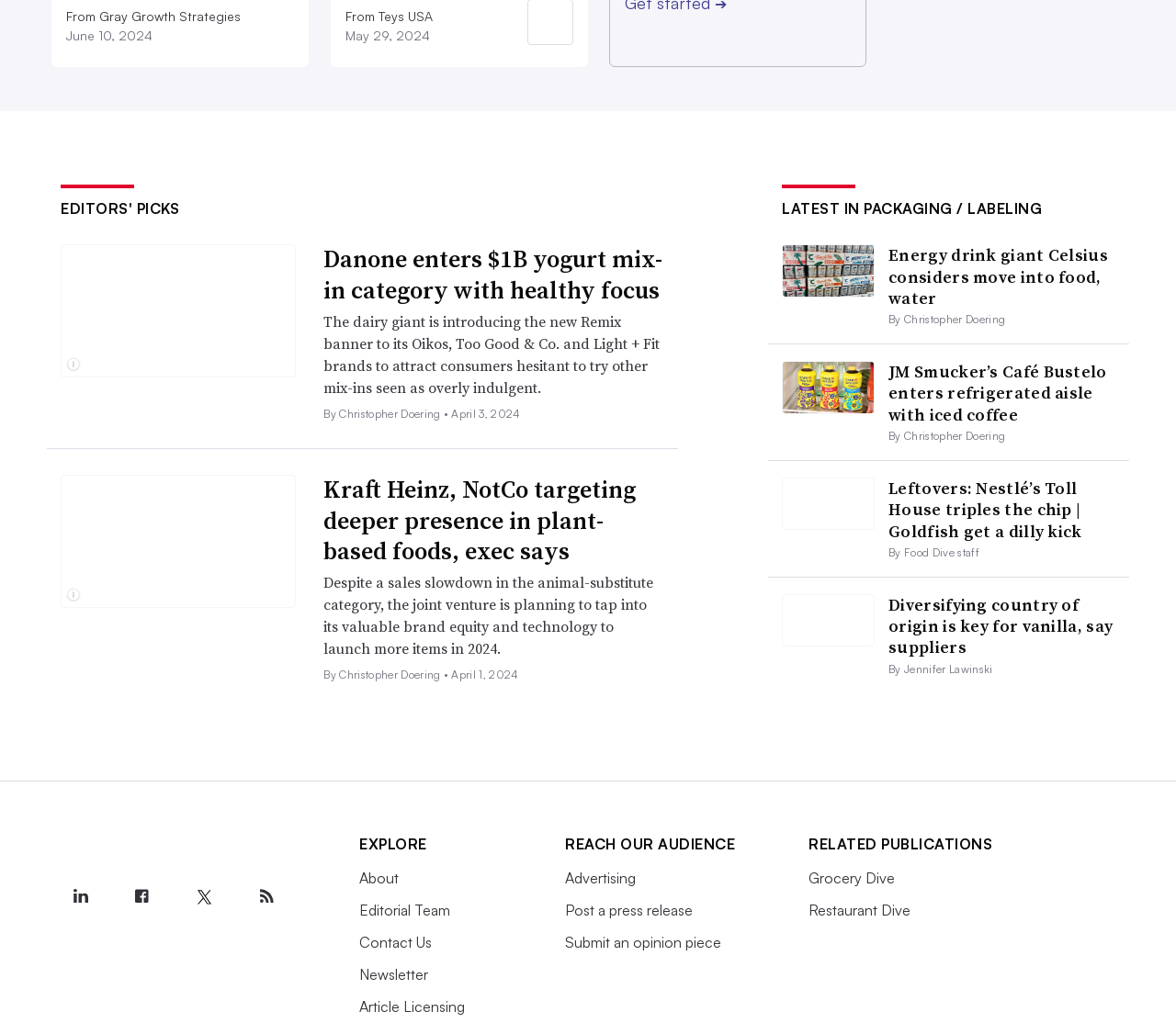Determine the bounding box coordinates of the clickable region to follow the instruction: "Follow Industry Dive on LinkedIn".

[0.052, 0.858, 0.085, 0.895]